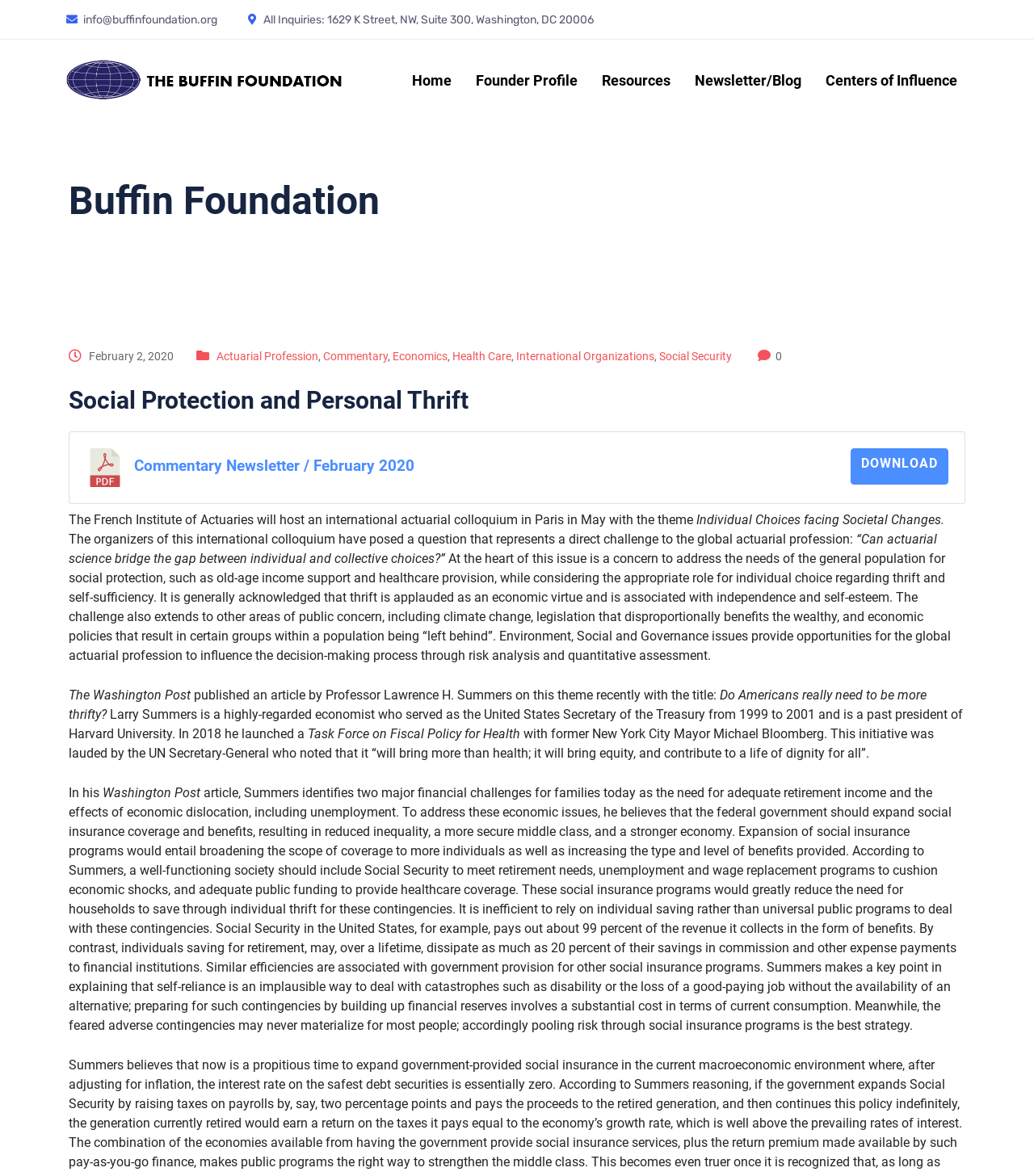Respond to the question below with a single word or phrase: What is the title of the article in The Washington Post?

Do Americans really need to be more thrifty?